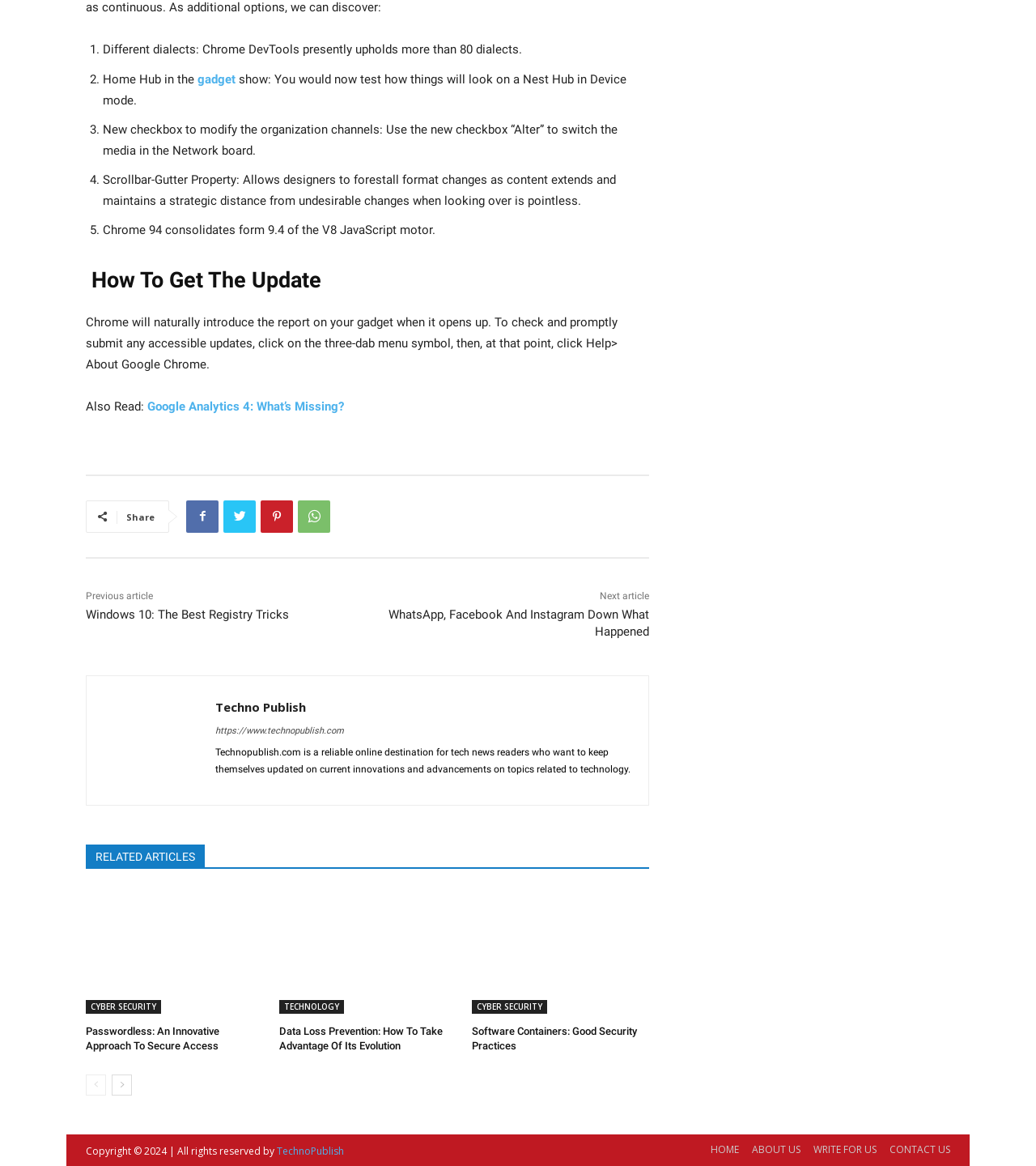Please specify the bounding box coordinates of the clickable region to carry out the following instruction: "Read the 'RELATED ARTICLES'". The coordinates should be four float numbers between 0 and 1, in the format [left, top, right, bottom].

[0.092, 0.729, 0.188, 0.74]